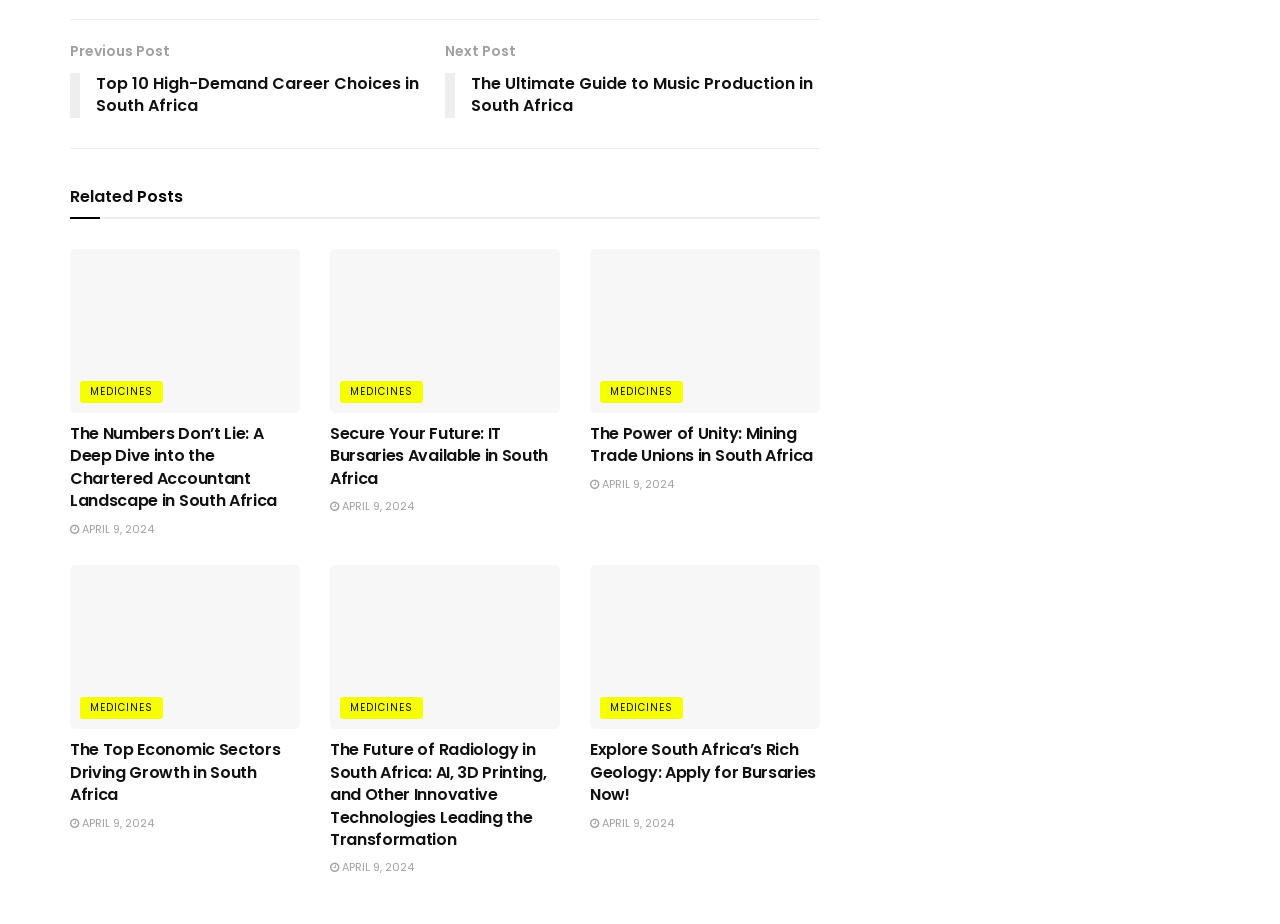Please locate the bounding box coordinates of the element that should be clicked to complete the given instruction: "Read the article 'The Numbers Don't Lie: Just How Many Chartered Accountants in South Africa?'".

[0.055, 0.269, 0.234, 0.447]